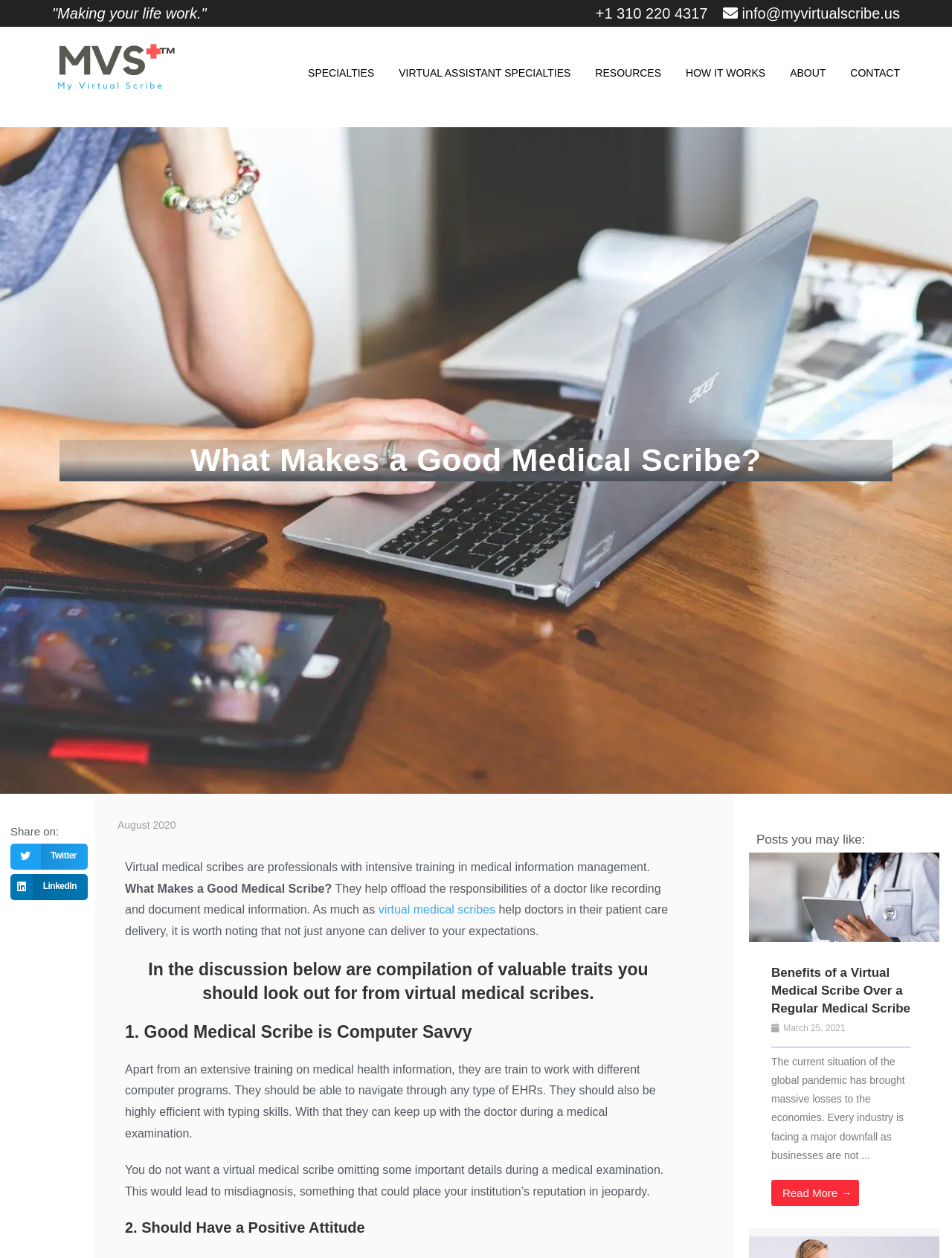Locate the bounding box coordinates of the clickable part needed for the task: "Share on Twitter".

[0.011, 0.67, 0.092, 0.691]